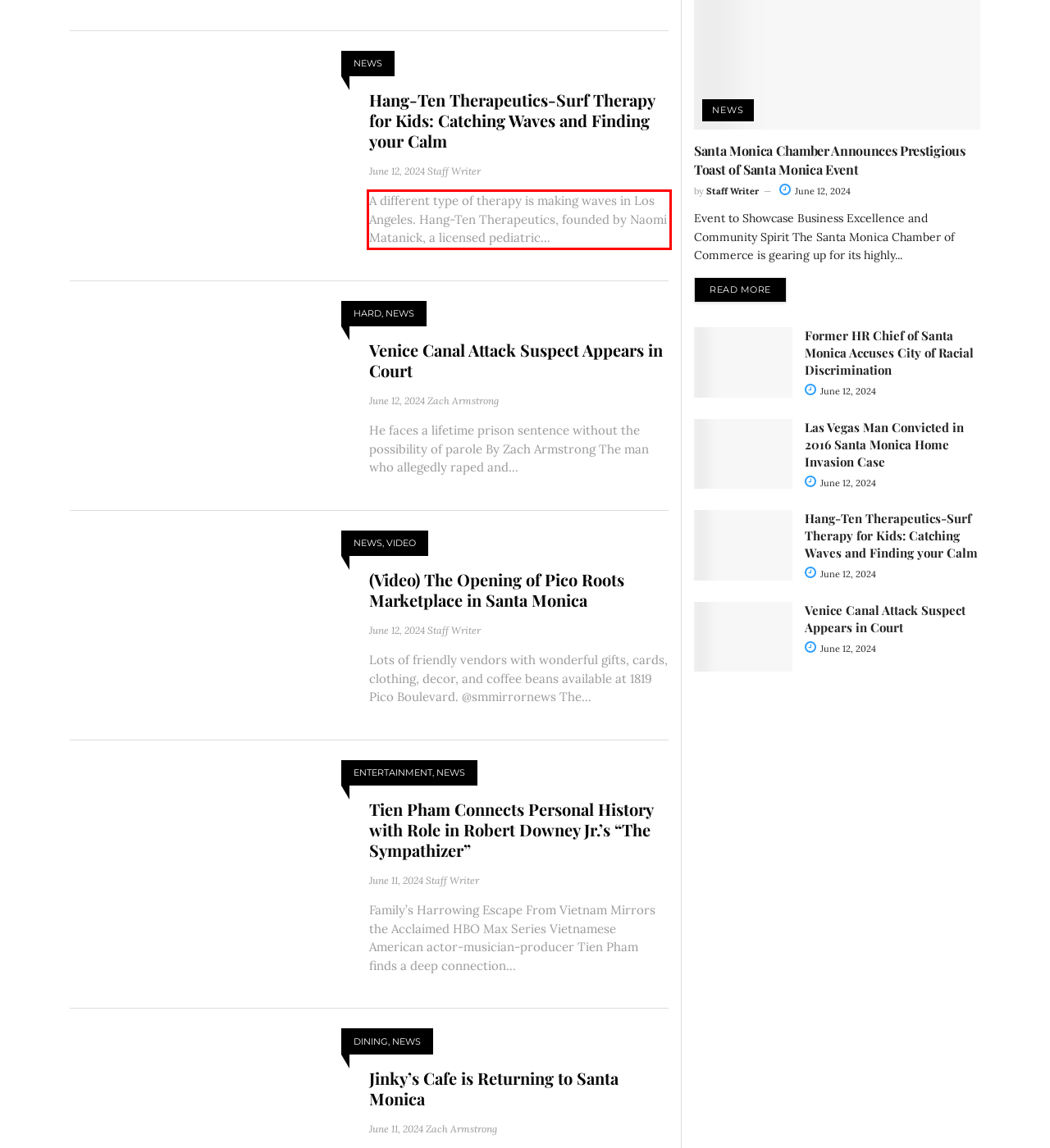You have a screenshot of a webpage with a red bounding box. Identify and extract the text content located inside the red bounding box.

A different type of therapy is making waves in Los Angeles. Hang-Ten Therapeutics, founded by Naomi Matanick, a licensed pediatric...